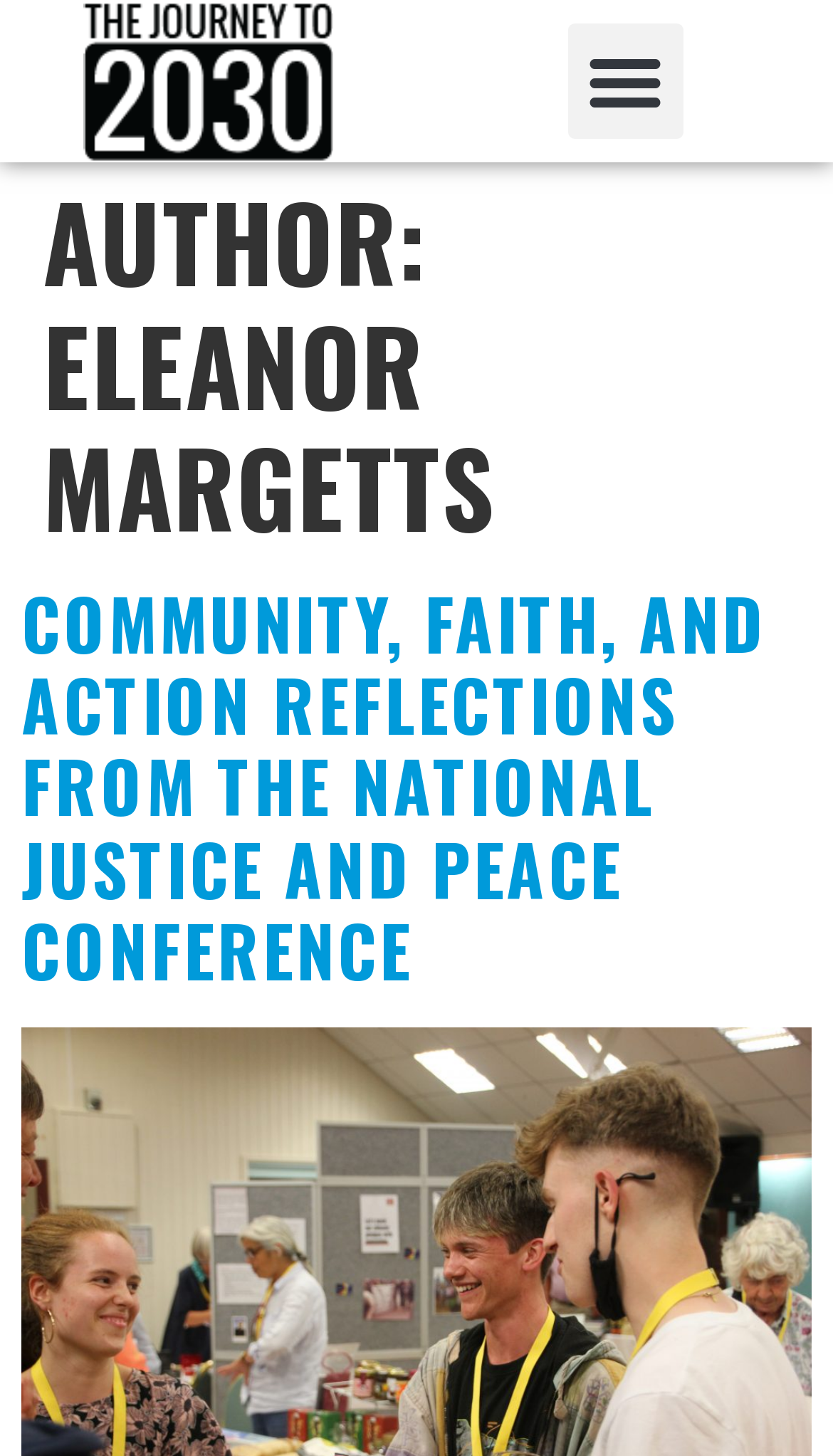Identify the title of the webpage and provide its text content.

AUTHOR: ELEANOR MARGETTS